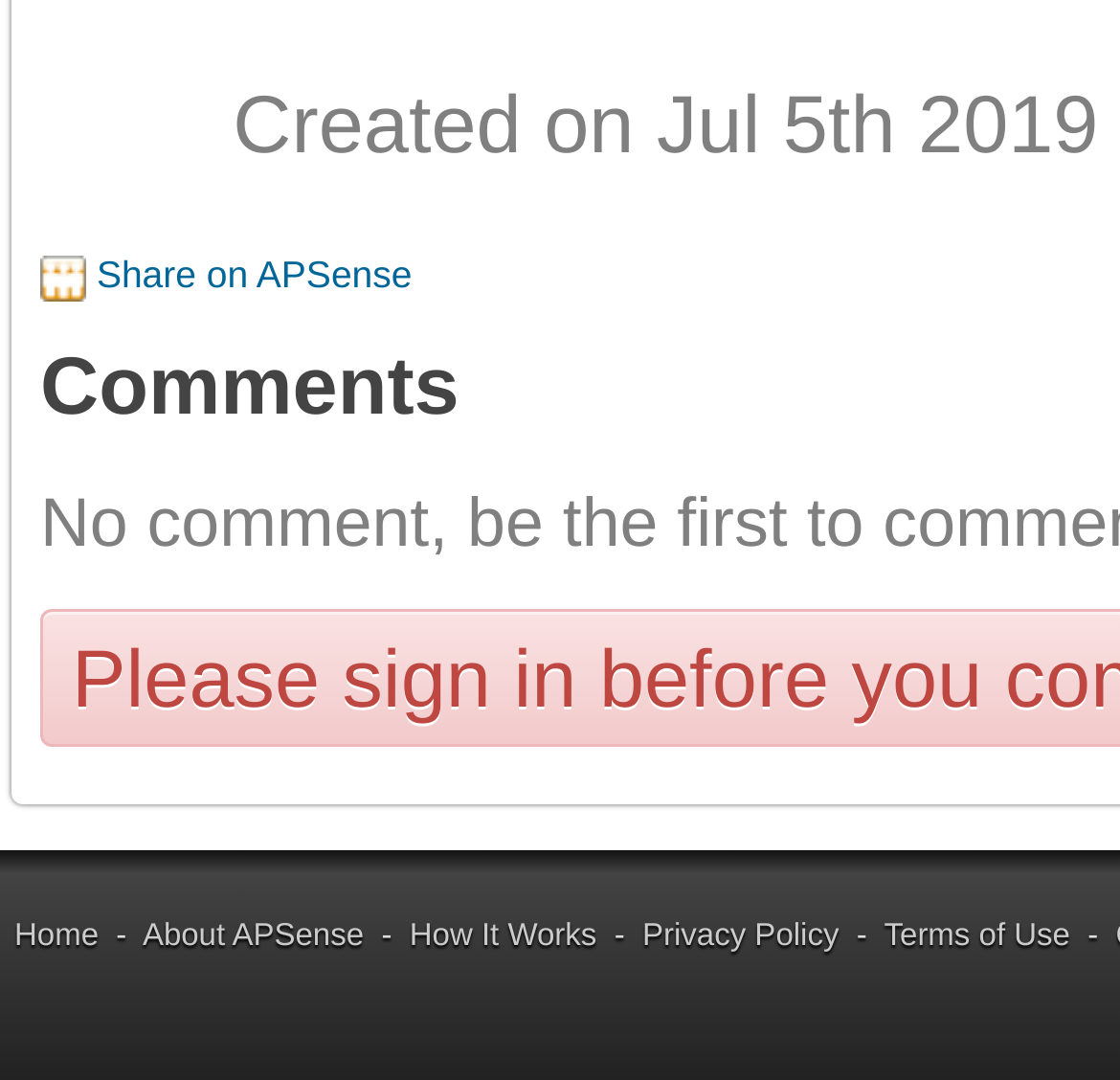Provide a single word or phrase answer to the question: 
How many links are there in the footer?

5